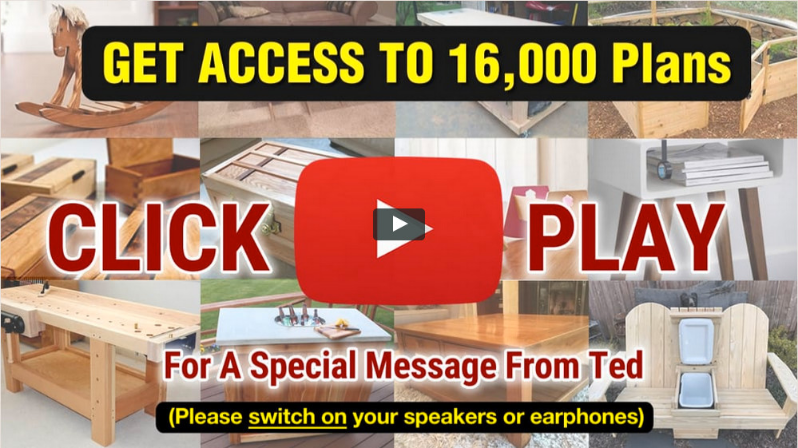Generate a comprehensive description of the image.

The image showcases an enticing promotional banner that invites viewers to access a vast collection of woodworking plans, totaling 16,000. The focal point is a prominent "PLAY" button, symbolizing a video message from Ted, likely a leading figure in woodworking projects. Surrounding the button are visuals of various woodworking creations, including tables and outdoor furniture, which suggest the diversity of projects available. The bold text encourages interaction, stating, "GET ACCESS TO 16,000 Plans" and reminds viewers to enable their audio for an engaging experience. This banner serves as a captivating introduction to discovering detailed carpentry instructions aimed at enthusiasts and beginners alike.